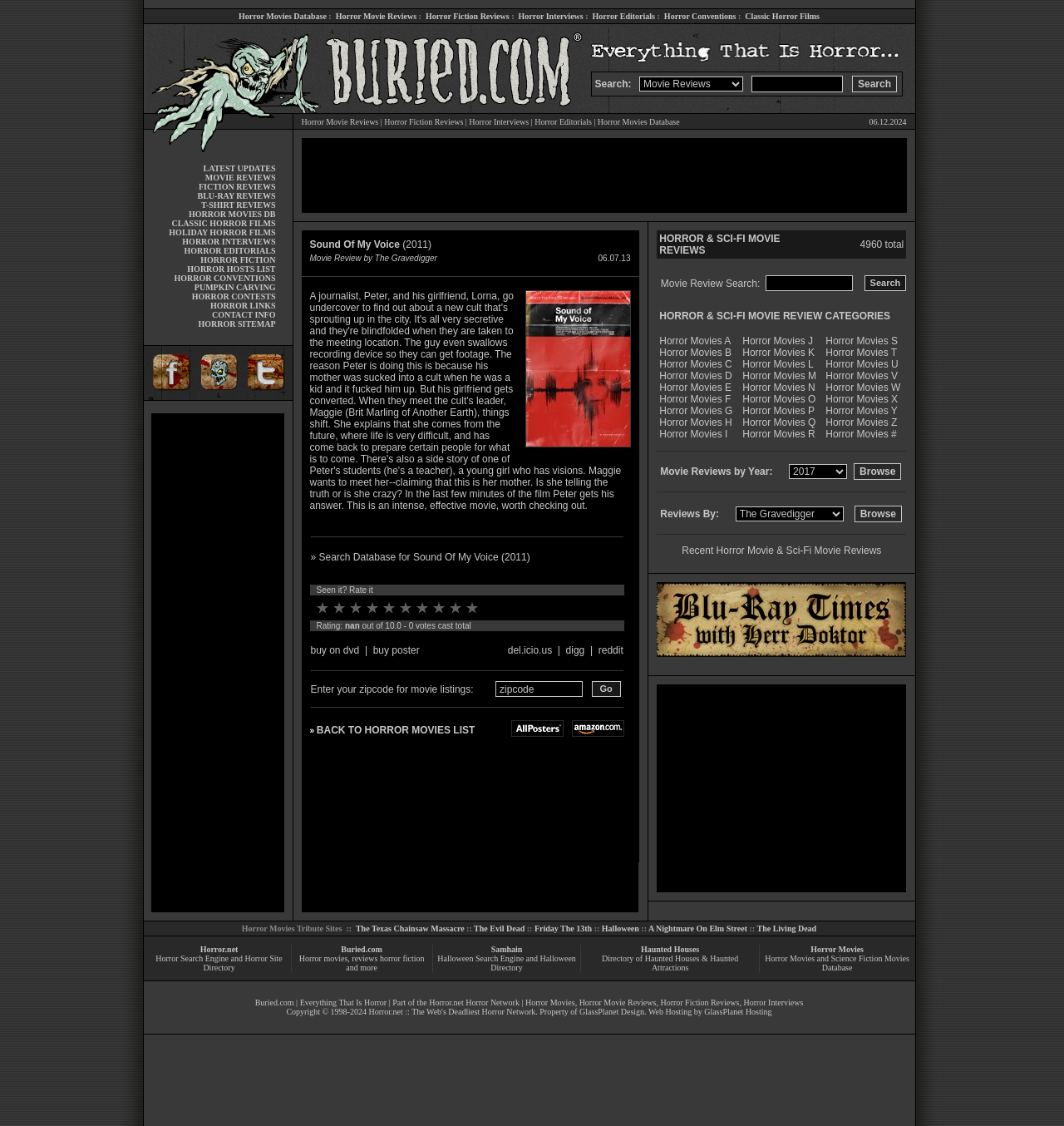Using the details from the image, please elaborate on the following question: What type of horror movies are mentioned on the webpage?

While browsing the webpage, I noticed that there are links to different types of horror movies, including classic horror films and holiday horror films. These links are located in the sidebar and suggest that the webpage covers a range of horror movie sub-genres.